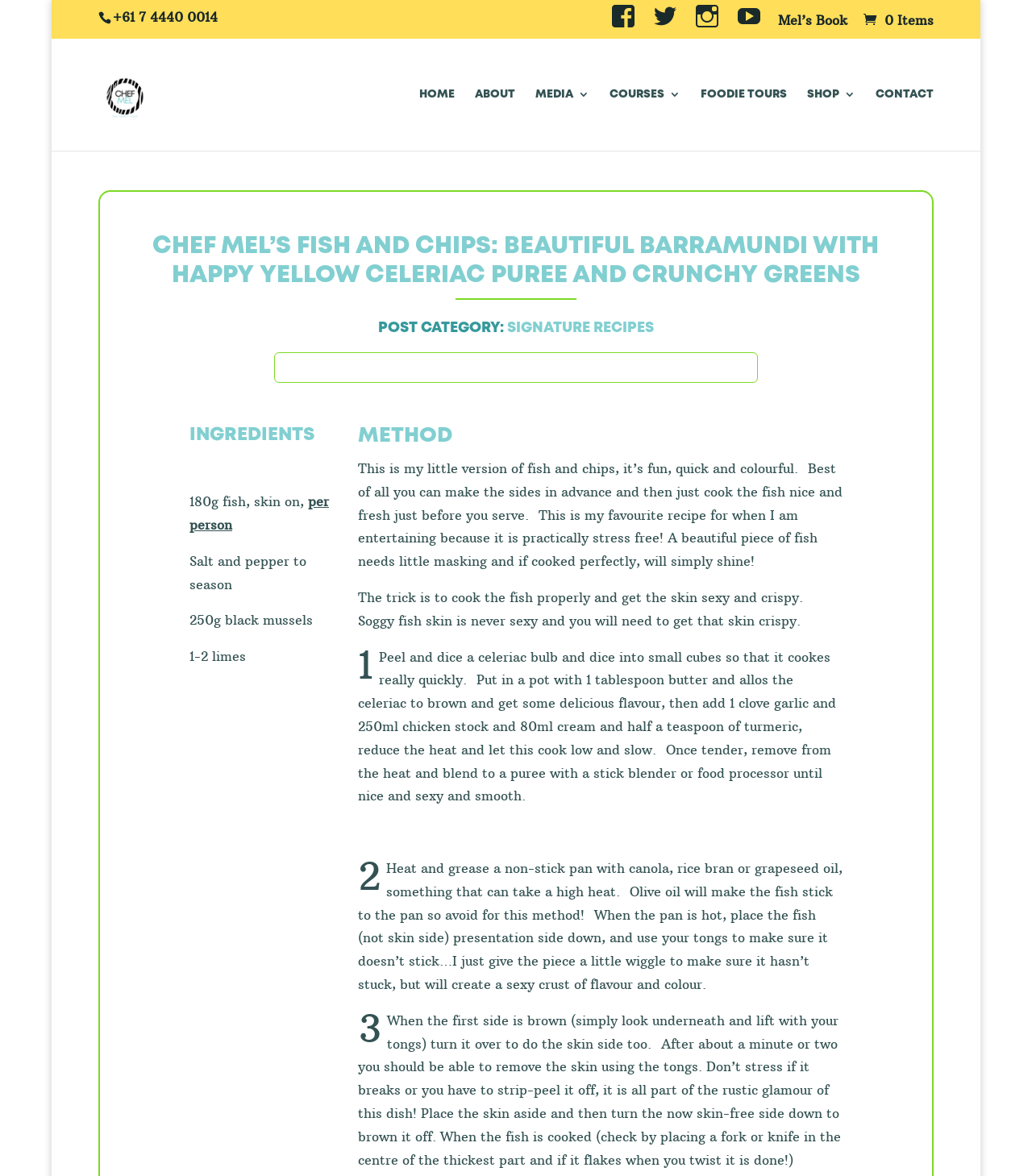Give the bounding box coordinates for the element described by: "Mel’s Book".

[0.754, 0.012, 0.821, 0.031]